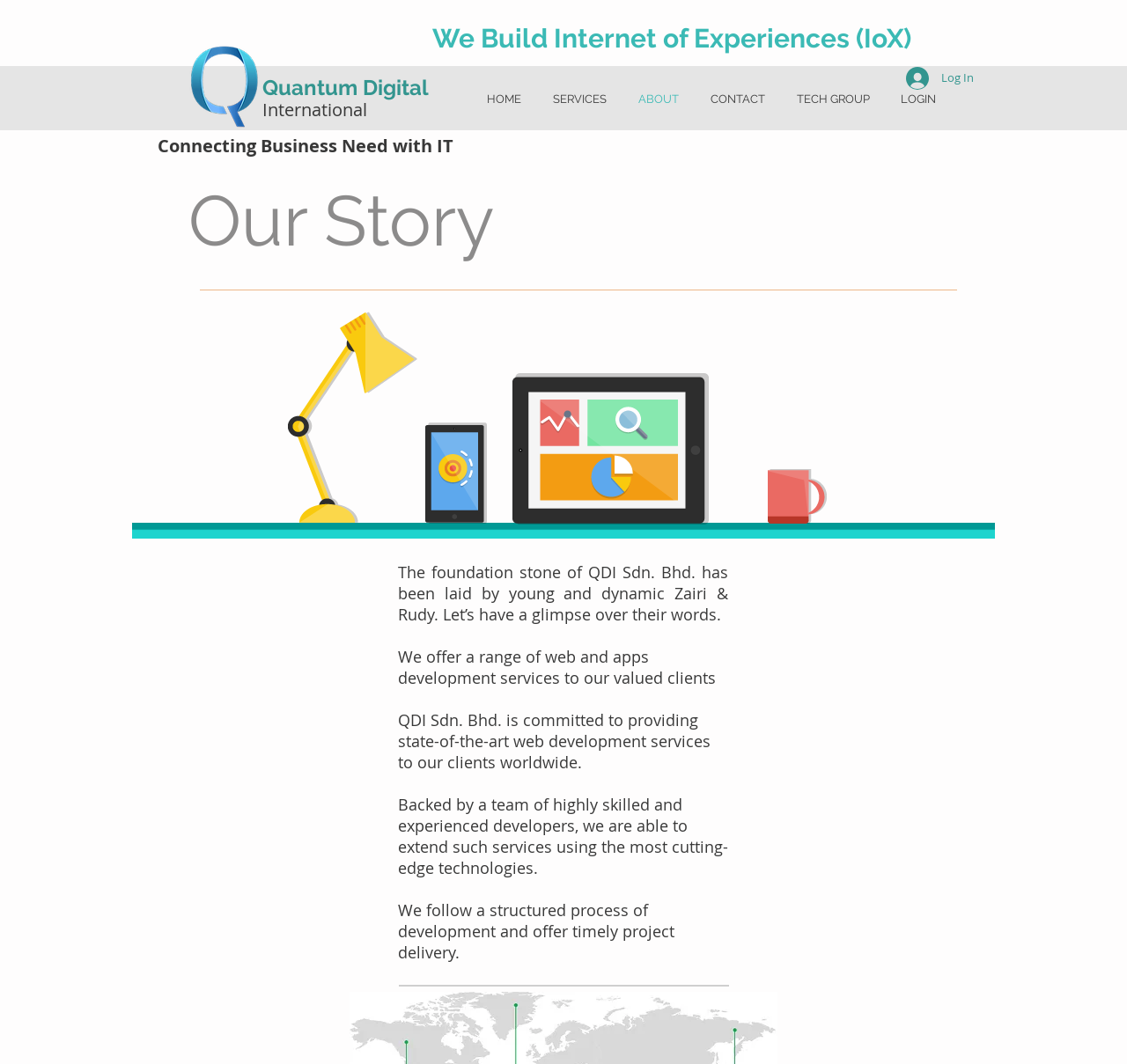What is the company's commitment?
With the help of the image, please provide a detailed response to the question.

The company is committed to providing state-of-the-art web development services, as stated in the StaticText element 'QDI Sdn. Bhd. is committed to providing state-of-the-art web development services to our clients worldwide'. This text is located in the middle of the webpage, suggesting that it is a key part of the company's mission statement.